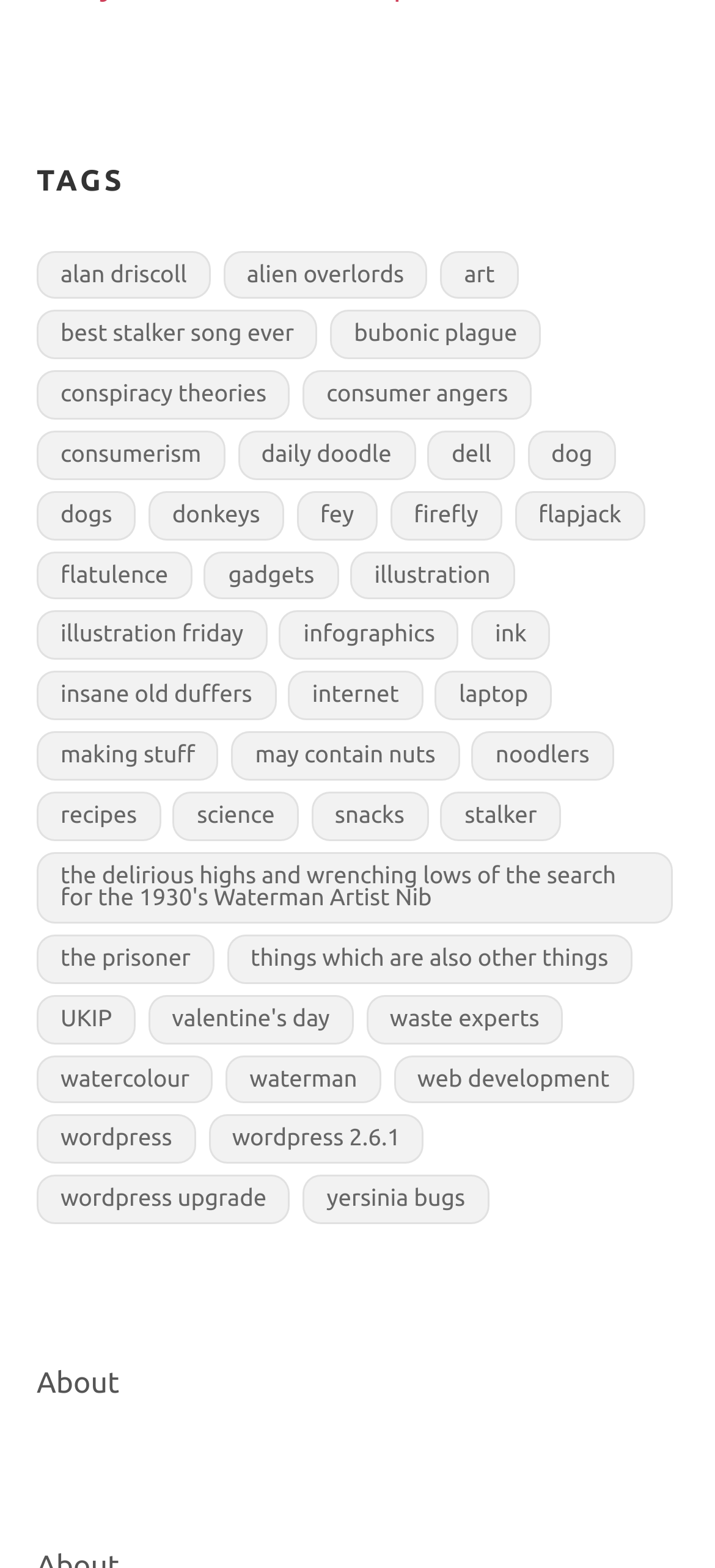Using the provided element description: "512 249-7717", determine the bounding box coordinates of the corresponding UI element in the screenshot.

None